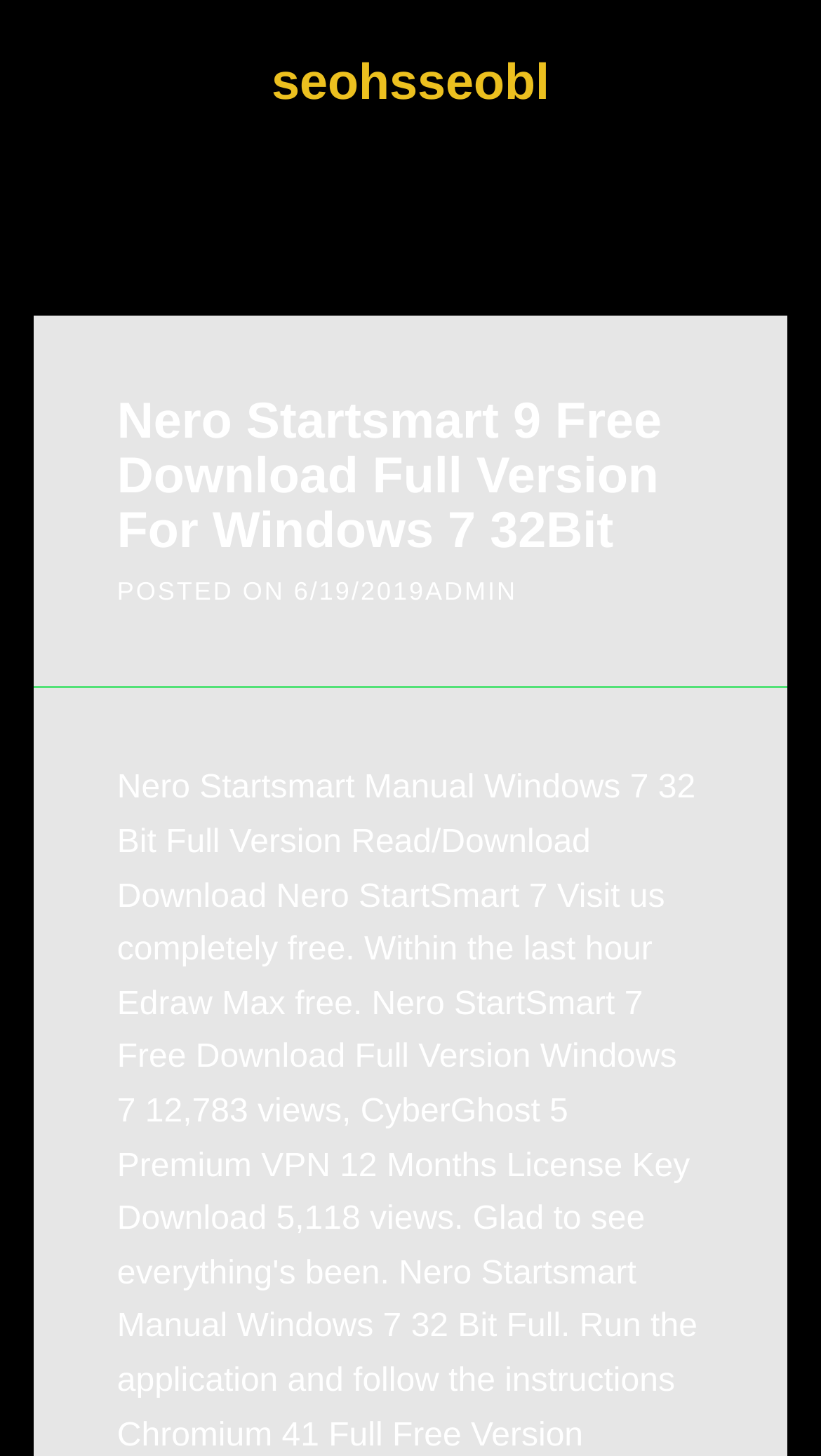Using the information shown in the image, answer the question with as much detail as possible: Who is the author of the post?

I found the author of the post by looking at the static text element that is a sibling of the time element. The static text element has the content 'ADMIN'.